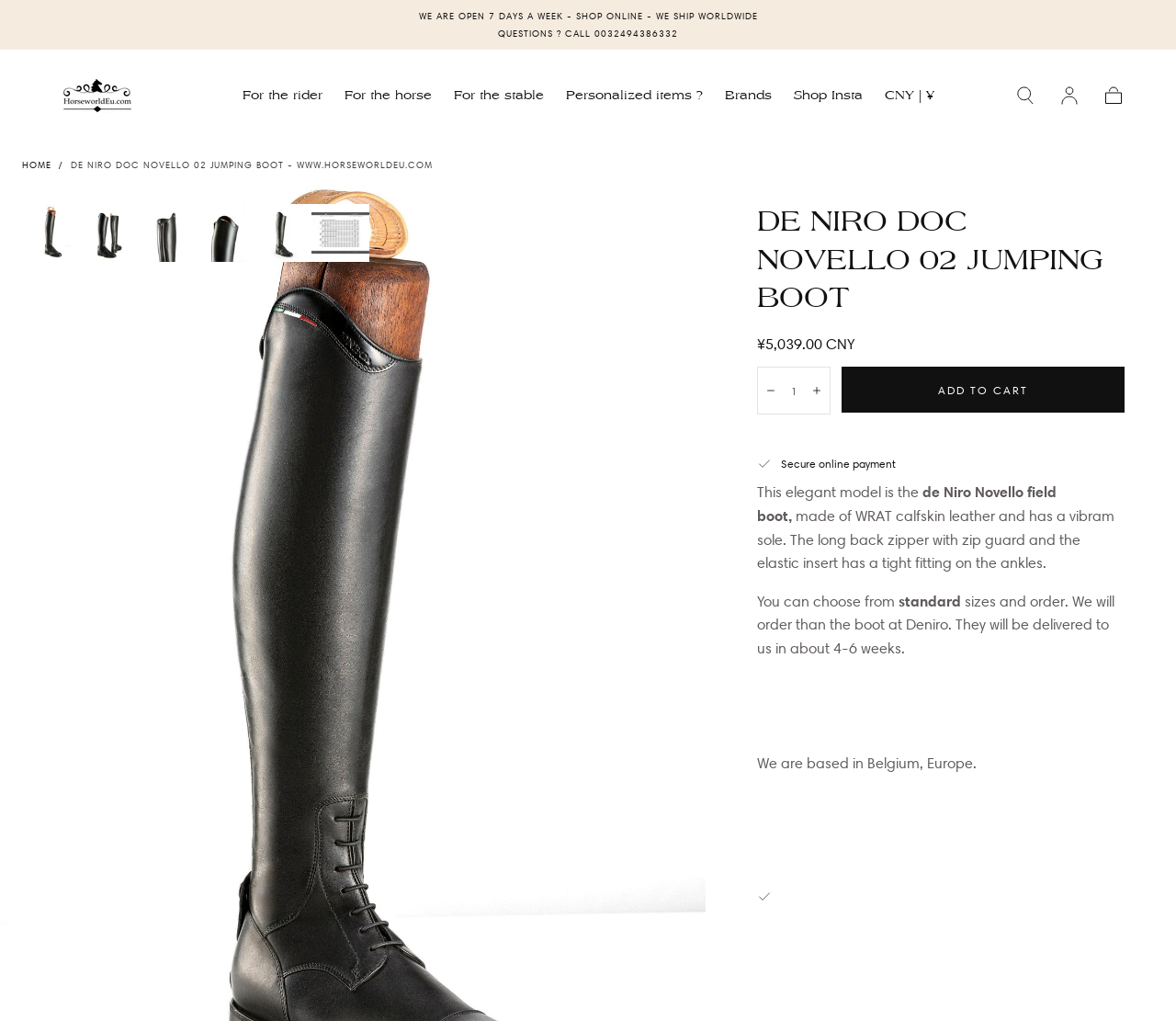Could you provide the bounding box coordinates for the portion of the screen to click to complete this instruction: "View the 'Cart'"?

[0.938, 0.083, 0.956, 0.104]